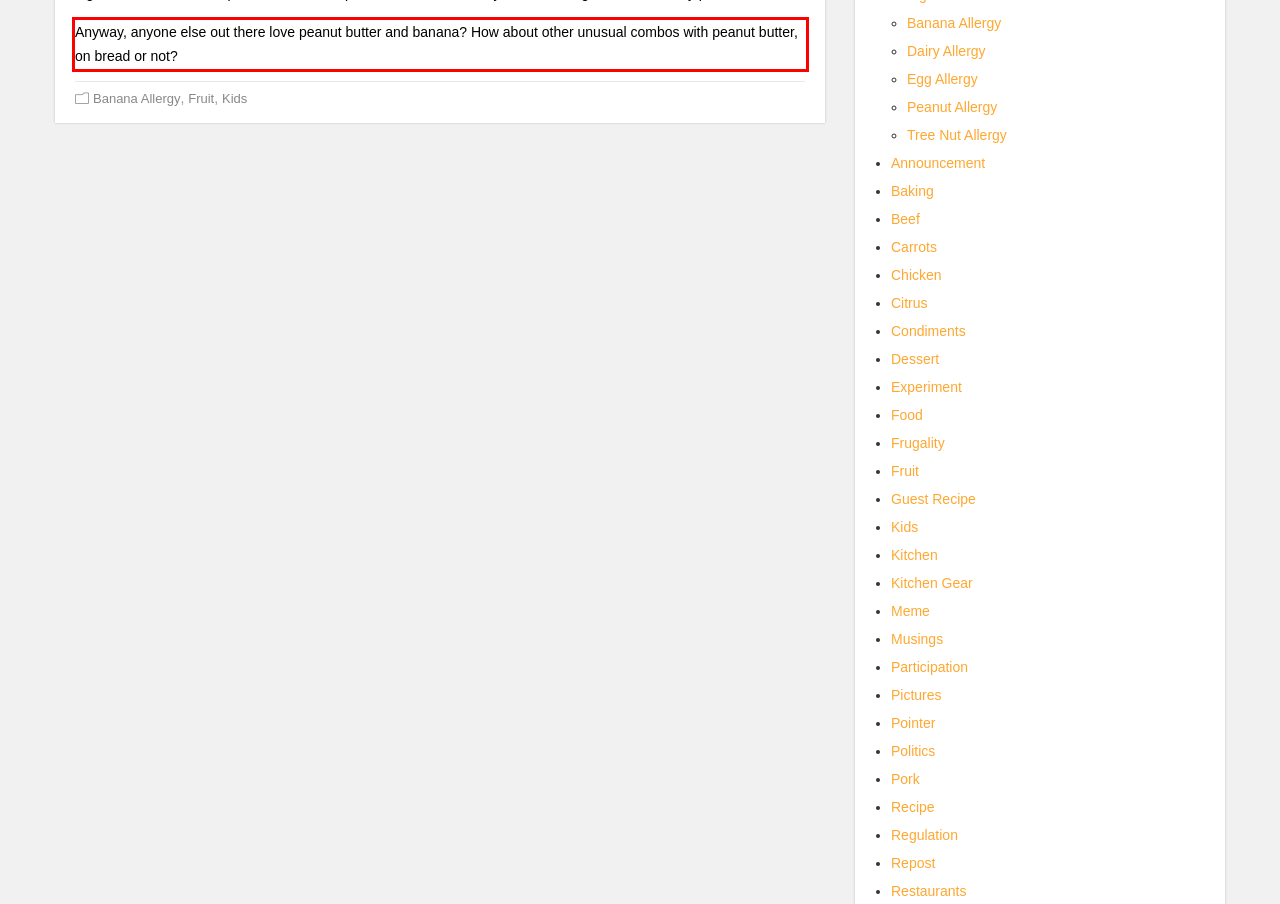Using the webpage screenshot, recognize and capture the text within the red bounding box.

Anyway, anyone else out there love peanut butter and banana? How about other unusual combos with peanut butter, on bread or not?